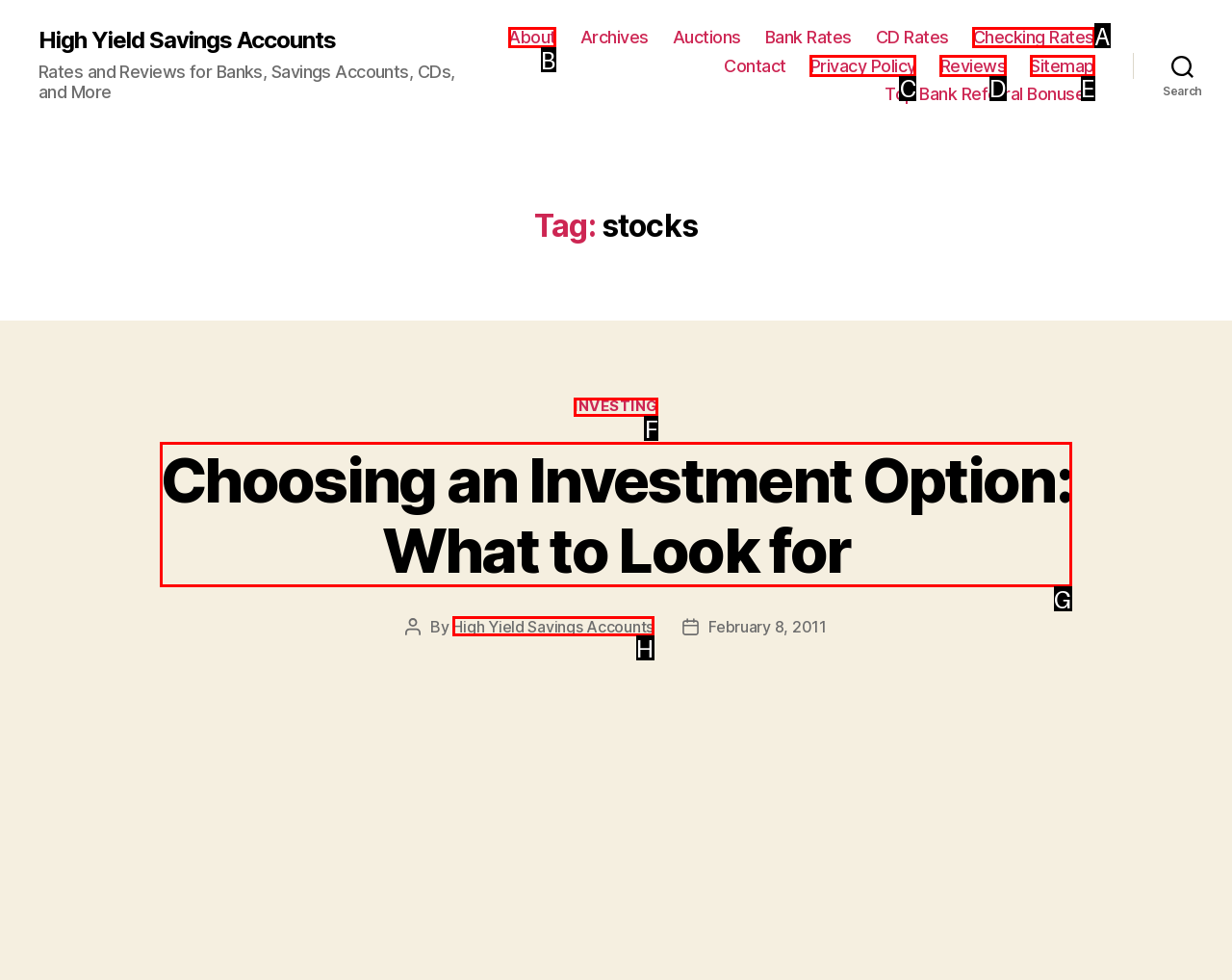Which option should be clicked to complete this task: Add to cart
Reply with the letter of the correct choice from the given choices.

None